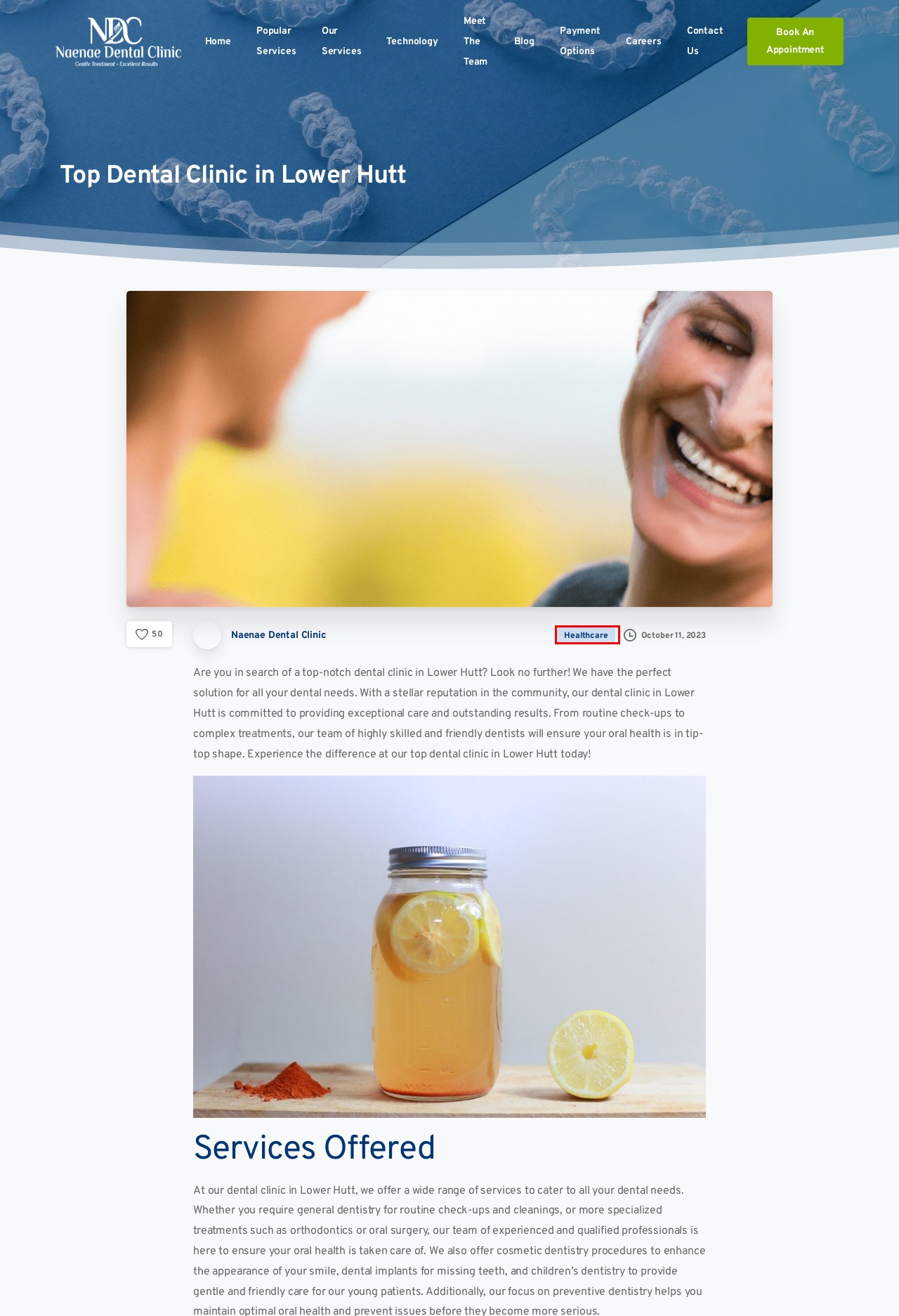Examine the screenshot of the webpage, noting the red bounding box around a UI element. Pick the webpage description that best matches the new page after the element in the red bounding box is clicked. Here are the candidates:
A. Healthcare Archives - Naenae Dental Clinic
B. Naenae Dental Clinic, Author at Naenae Dental Clinic
C. Our Services | Naenae Dental Clinic
D. Dentist Wellington | Emergency Dentist | Naenae Dental Clinic
E. Blog | Wellington Dentist | Naenae Dental
F. Book Dentist Appointment | Emergency Dentist Lower Hutt | Wellington
G. Payment Options | Wellington Dental | Naenae Dental Clinic
H. Our Team | Wellington Dental | Naenae Dental Clinic

A